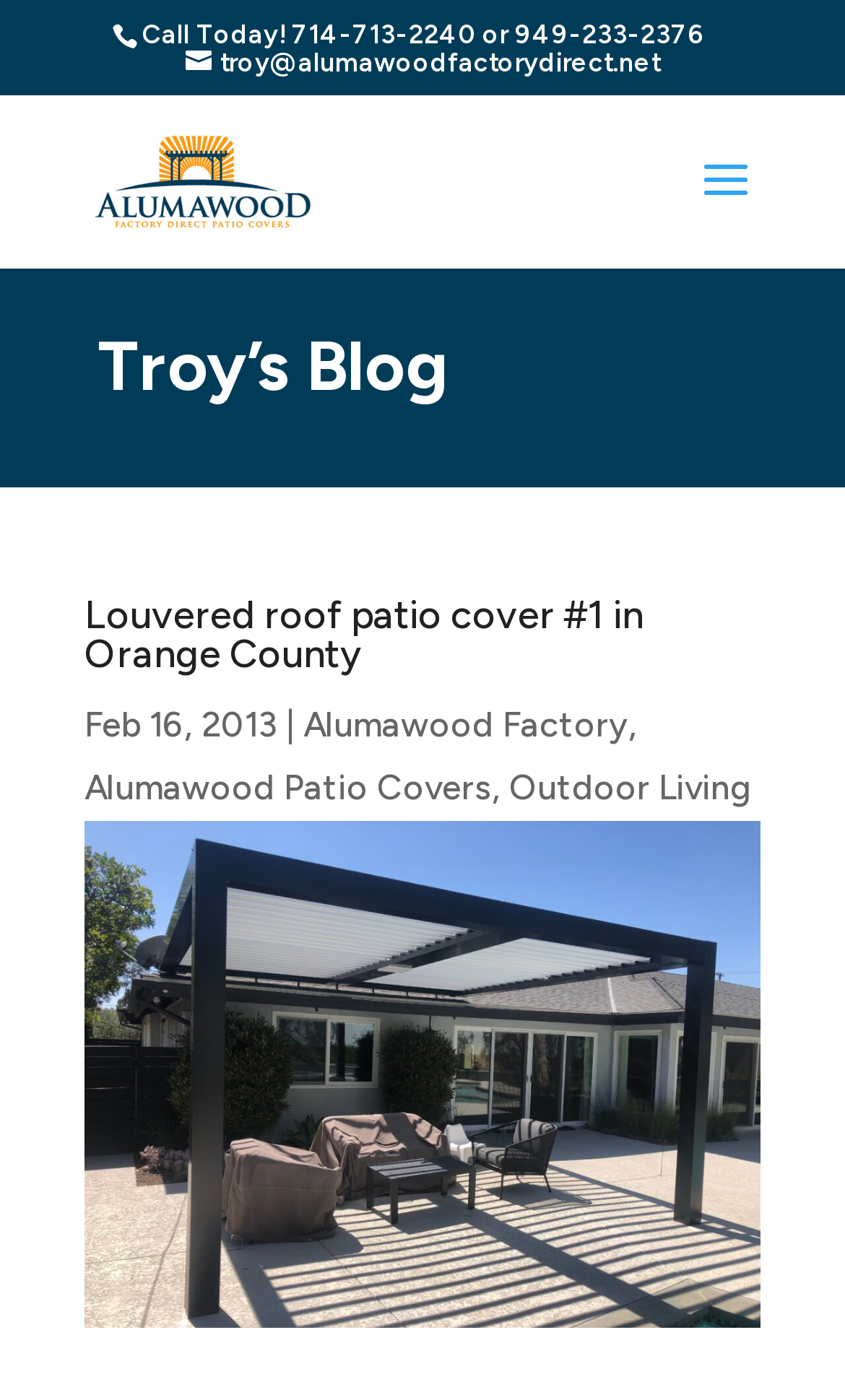Please provide a one-word or phrase answer to the question: 
What is the name of the blog on this website?

Troy's Blog